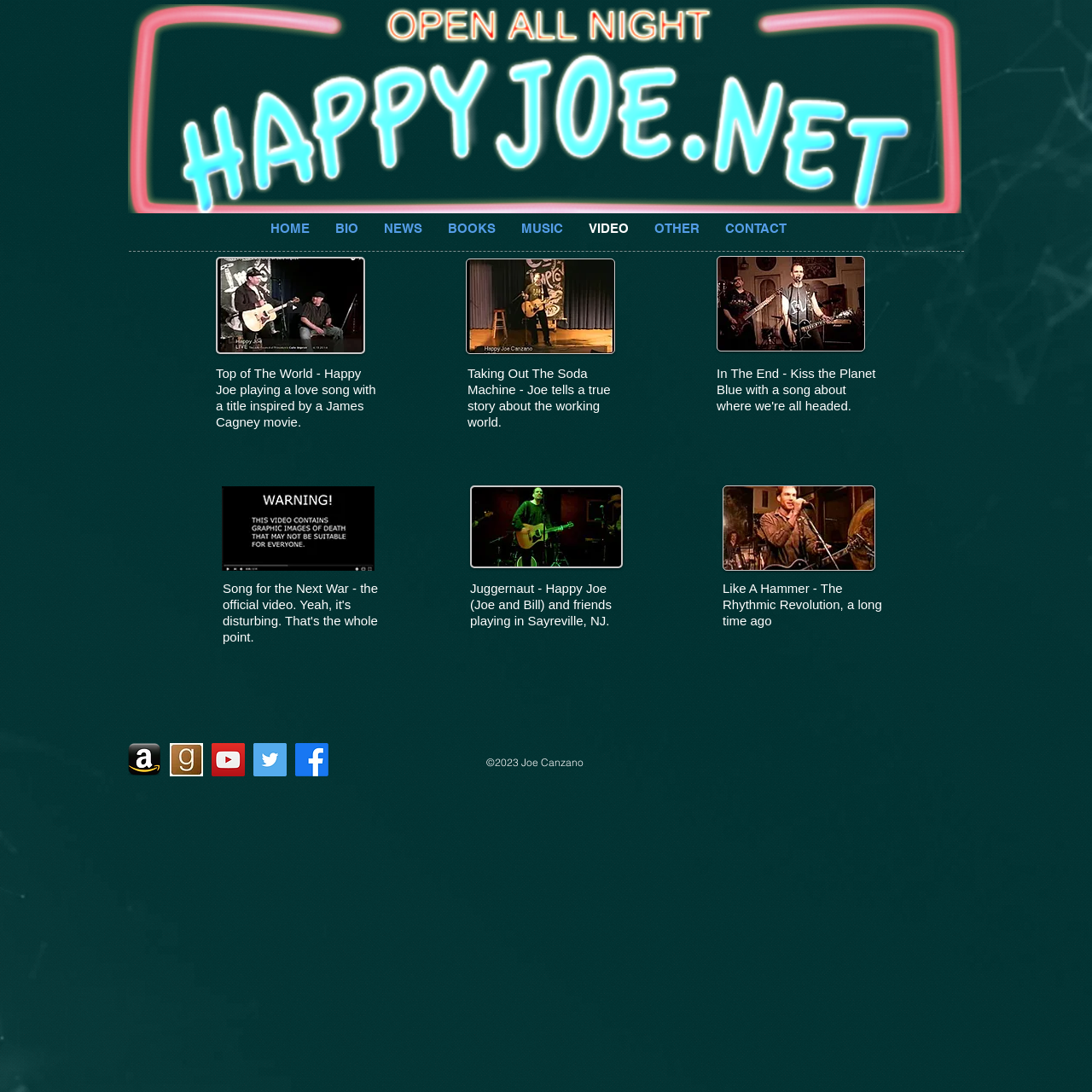Refer to the screenshot and answer the following question in detail:
What is the title of the first video?

The title of the first video is 'Top of The World - Happy Joe playing a love song with a title inspired by a James Cagney movie.' which is indicated by the StaticText element.